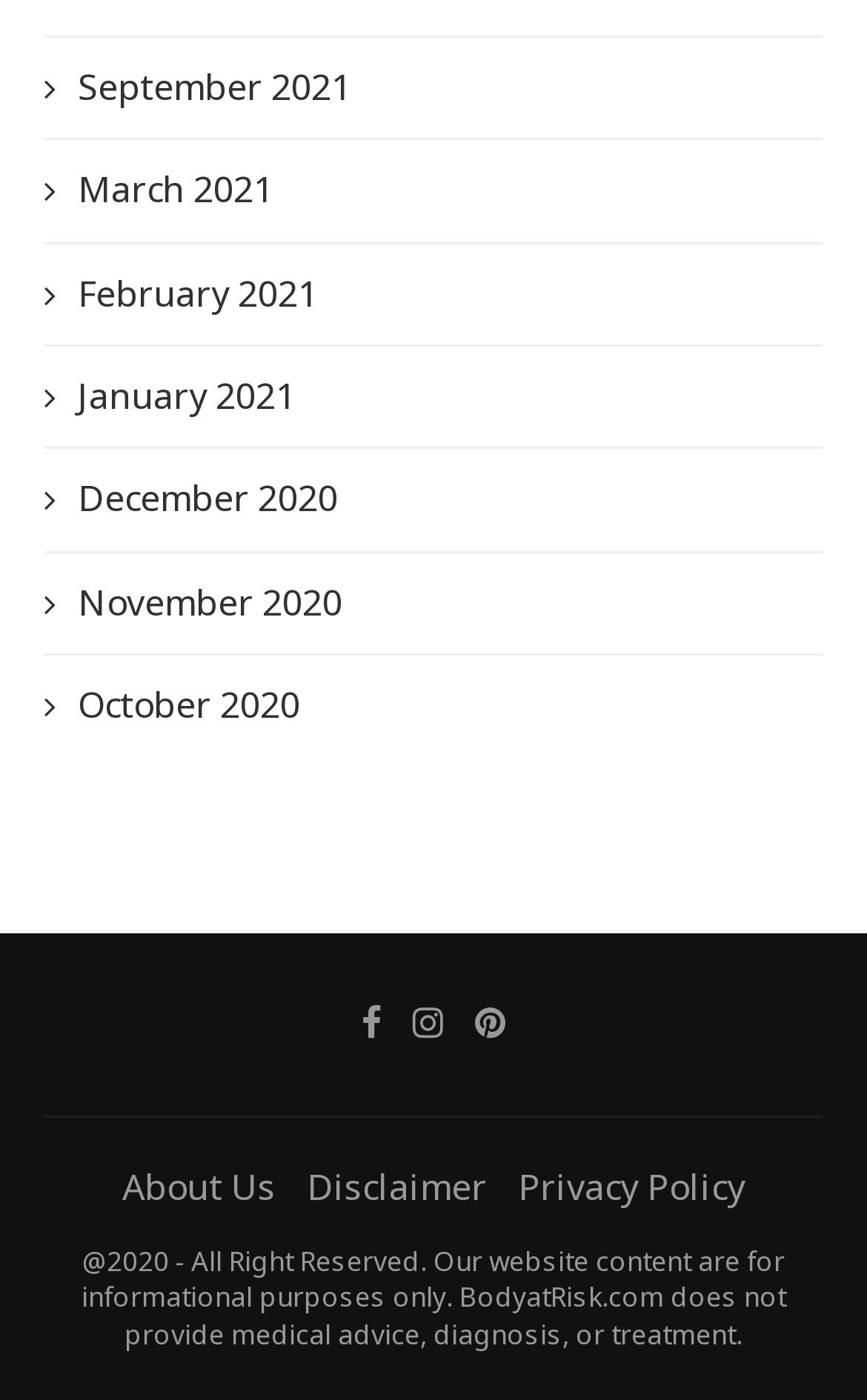Locate the bounding box coordinates of the area to click to fulfill this instruction: "View September 2021". The bounding box should be presented as four float numbers between 0 and 1, in the order [left, top, right, bottom].

[0.051, 0.044, 0.405, 0.08]